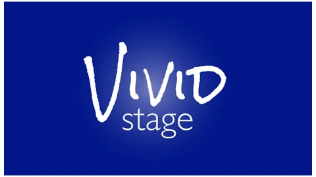Provide an extensive narrative of what is shown in the image.

The image features the logo of "Vivid Stage," prominently displayed against a deep blue background. The logo is characterized by its striking white text, which reads "Vivid" in an artistic and playful font, accompanied by the word "stage" in a slightly more understated style. This imagery represents Vivid Stage's commitment to vibrant theatrical performances. Below the logo, the promotional text highlights an upcoming offering: "Tickets to a production at Vivid Stage during the 2024-25 Season." The organization is featured as a part of an auction event, emphasizing their contribution with two tickets to any mainstage production. The image encapsulates the essence of live theater, inviting patrons to experience dynamic performances in an engaging setting.